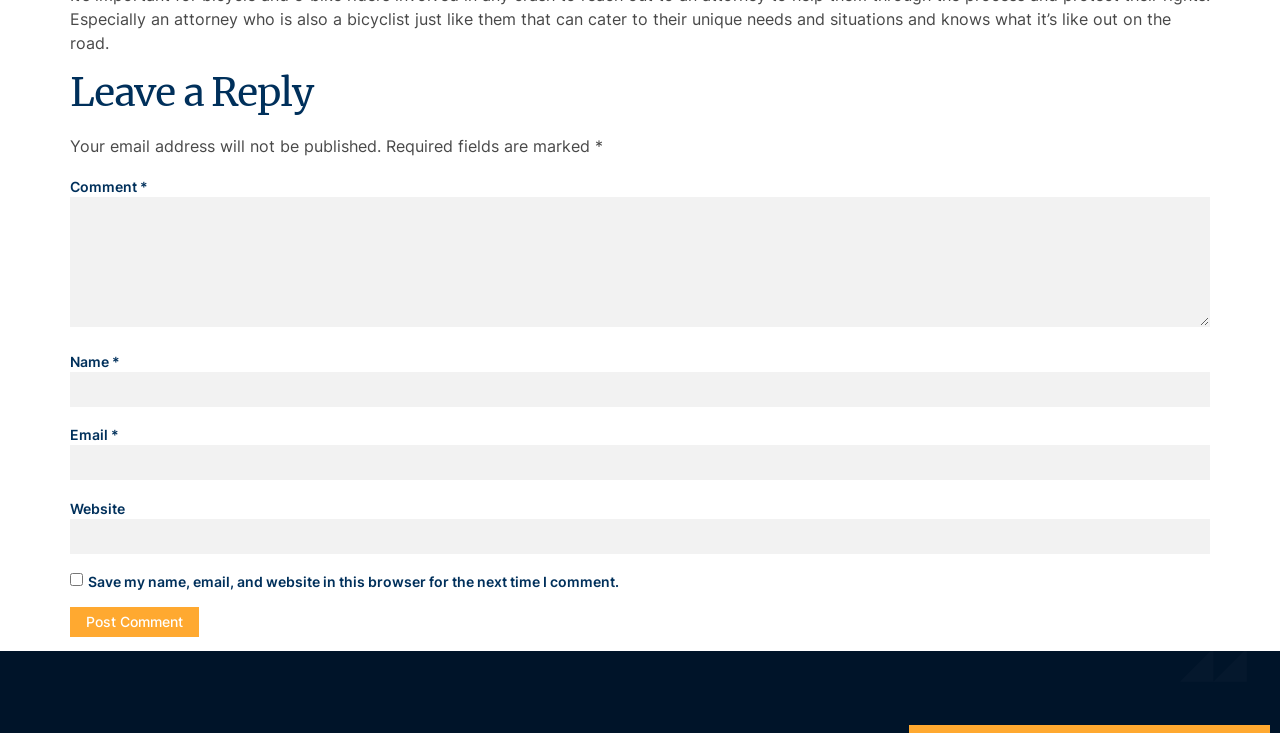Look at the image and write a detailed answer to the question: 
What is the purpose of the comment section?

The purpose of the comment section can be inferred from the heading 'Leave a Reply' and the presence of text fields for comment, name, email, and website, which suggests that users can leave a reply or comment on the webpage.